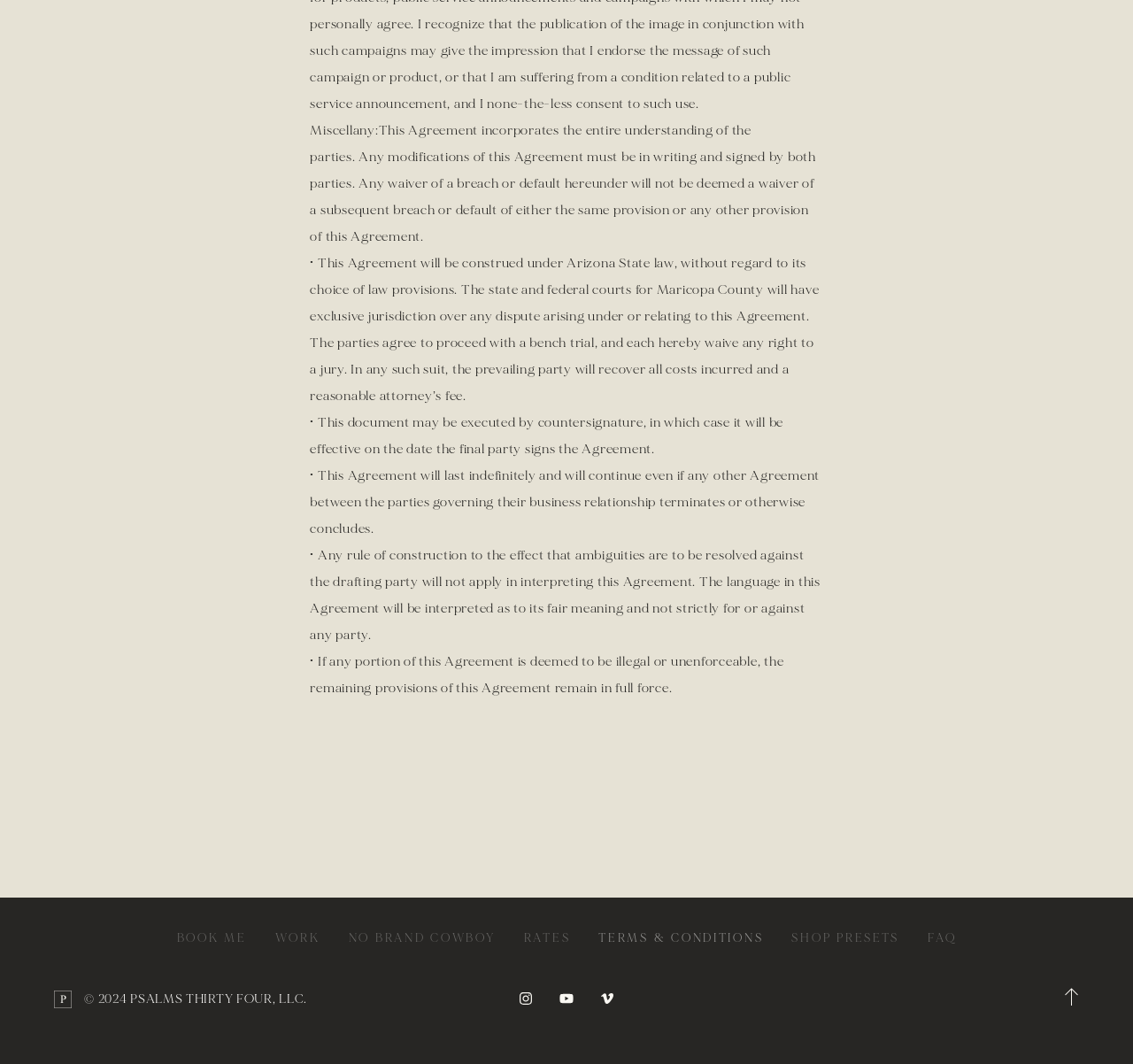Please specify the bounding box coordinates of the element that should be clicked to execute the given instruction: 'Browse SHOP PRESETS'. Ensure the coordinates are four float numbers between 0 and 1, expressed as [left, top, right, bottom].

[0.699, 0.869, 0.794, 0.895]